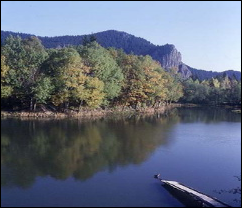What is the color of the trees lining the shore?
Refer to the image and provide a one-word or short phrase answer.

Vibrant colors